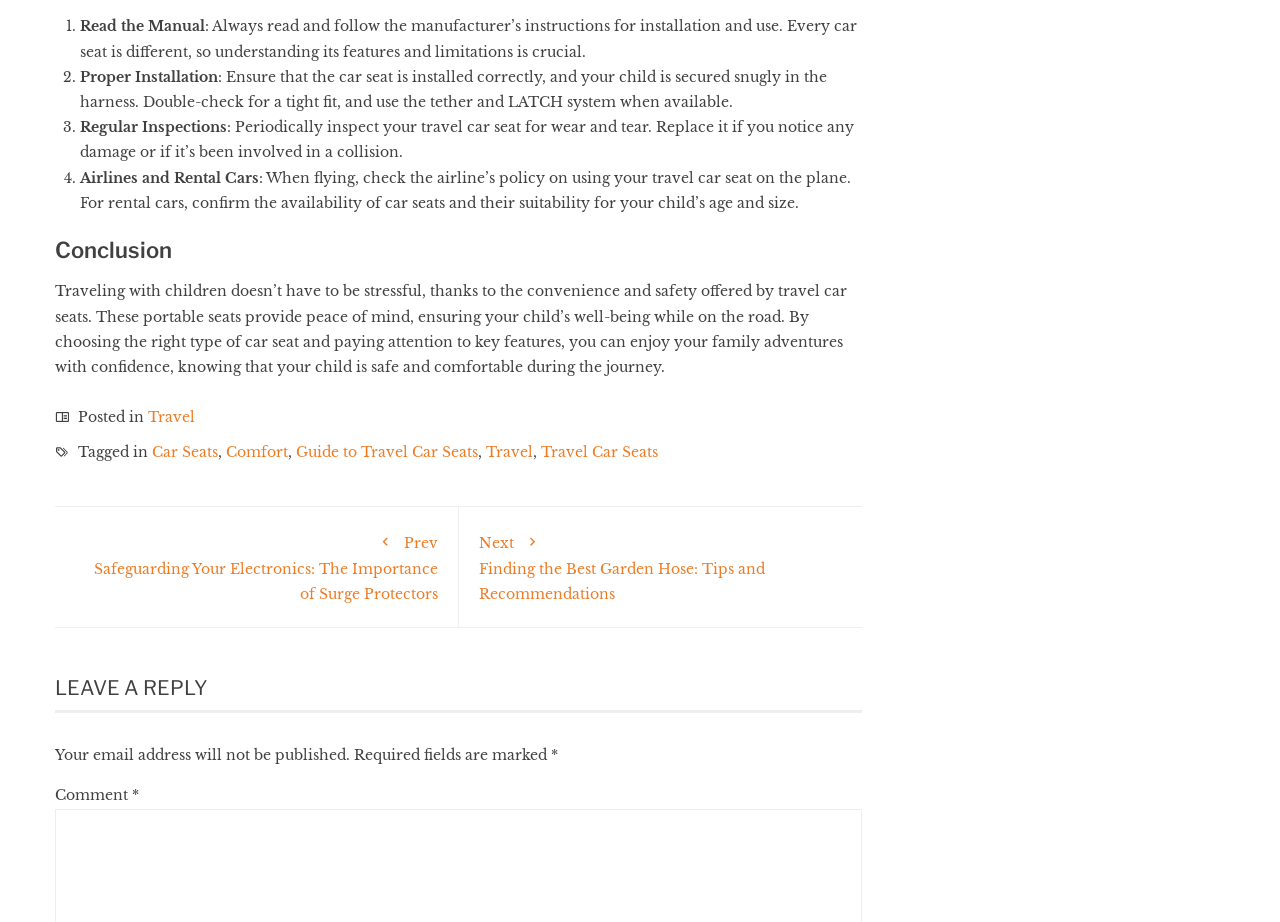Please locate the UI element described by "Travel Car Seats" and provide its bounding box coordinates.

[0.423, 0.481, 0.514, 0.5]